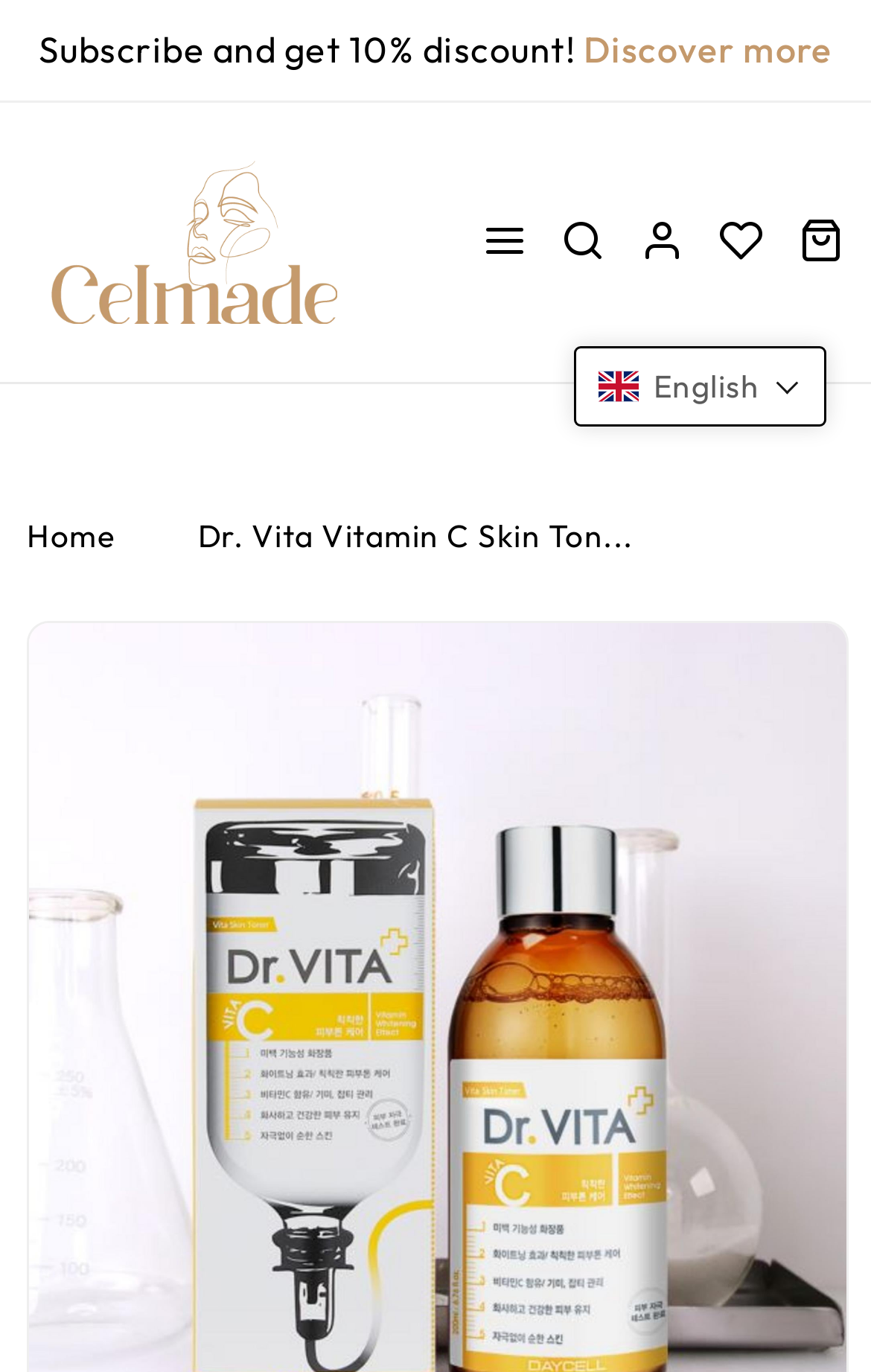Using the description: "Search", determine the UI element's bounding box coordinates. Ensure the coordinates are in the format of four float numbers between 0 and 1, i.e., [left, top, right, bottom].

[0.644, 0.16, 0.696, 0.193]